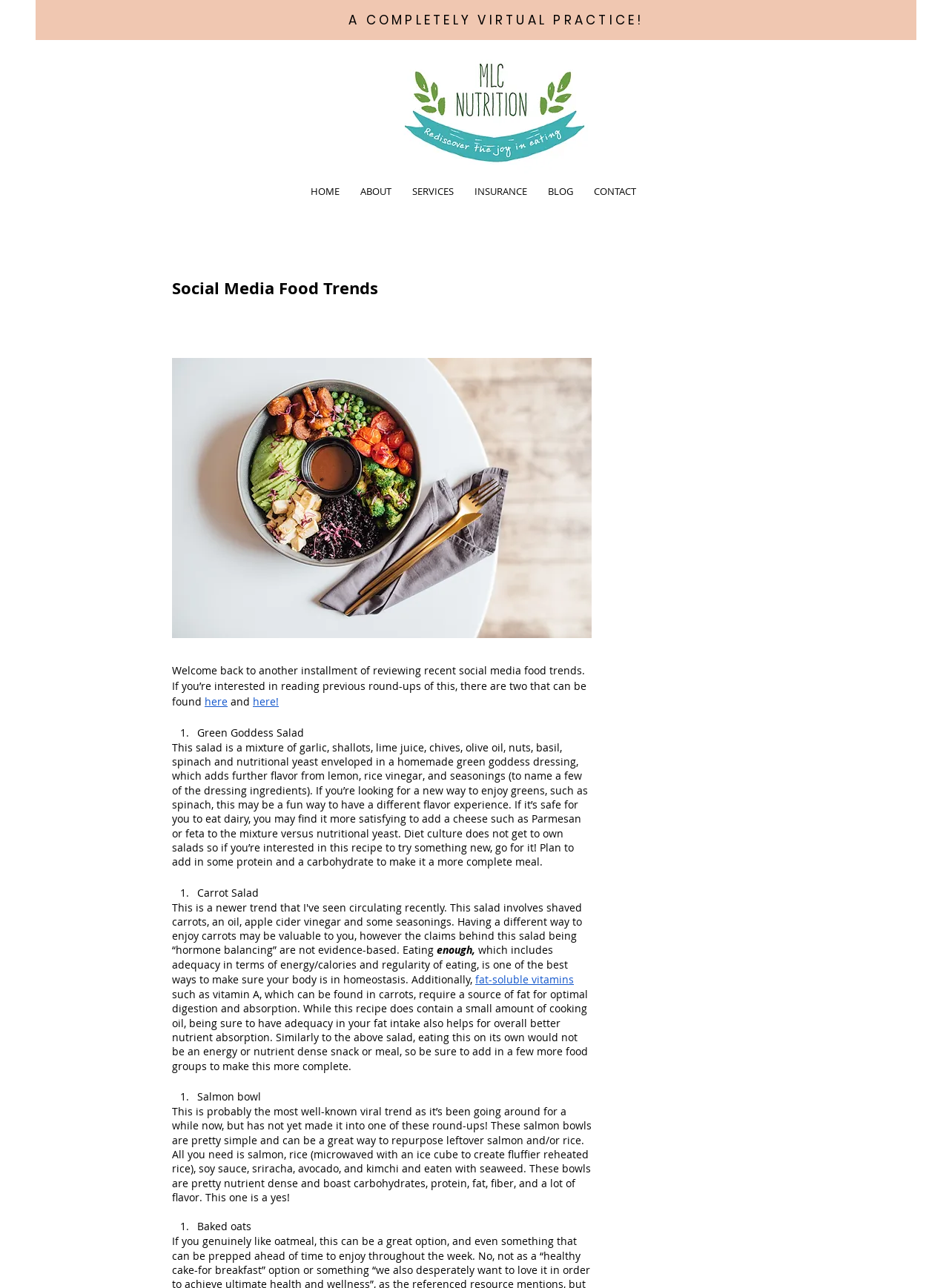Carefully observe the image and respond to the question with a detailed answer:
What is the main ingredient in the Salmon bowl?

The main ingredient in the Salmon bowl is salmon, which is served with rice, soy sauce, sriracha, avocado, and kimchi, and eaten with seaweed.